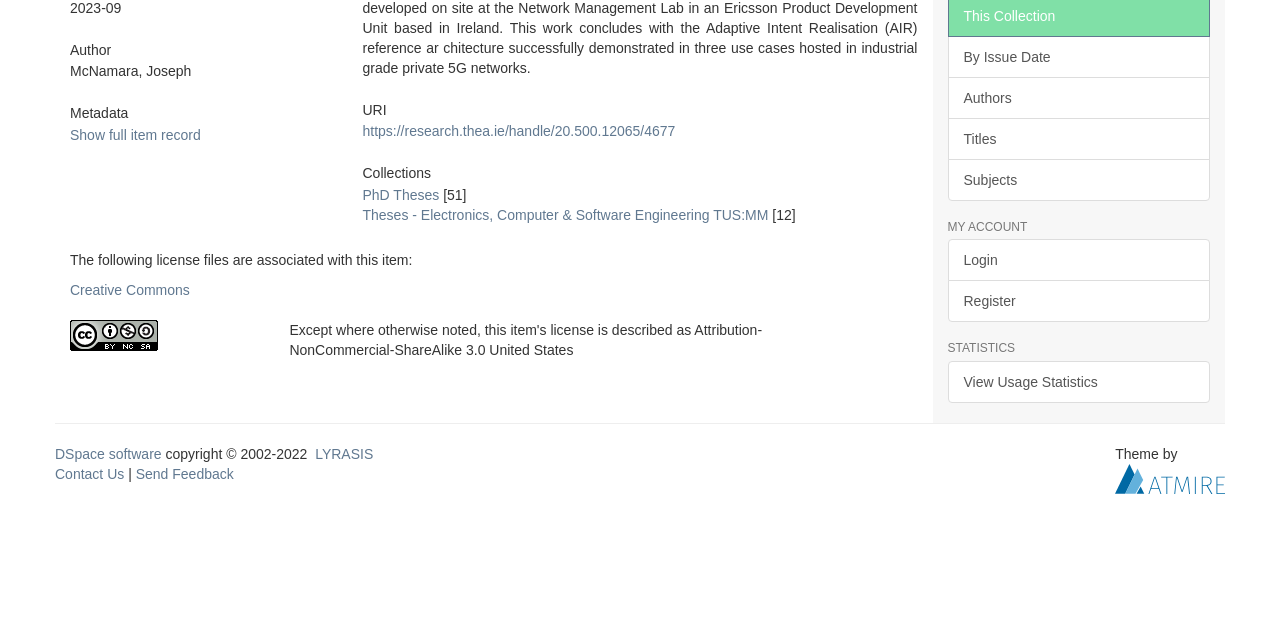Determine the bounding box coordinates of the UI element that matches the following description: "PhD Theses". The coordinates should be four float numbers between 0 and 1 in the format [left, top, right, bottom].

[0.283, 0.292, 0.343, 0.317]